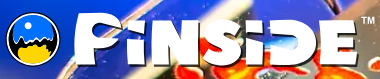Provide a thorough description of the image, including all visible elements.

The image prominently features the logo of Pinside.com, a popular online community and resource hub for pinball enthusiasts. The logo showcases the word "Pinside" in bold, playful lettering, accompanied by a distinctive emblem that includes a stylized sun and waves, symbolizing the joyful and vibrant nature of the pinball community. This logo reflects the site’s focus on connecting fans of pinball machines through forums, guides, and various interactive features, making it an essential destination for players and collectors alike.